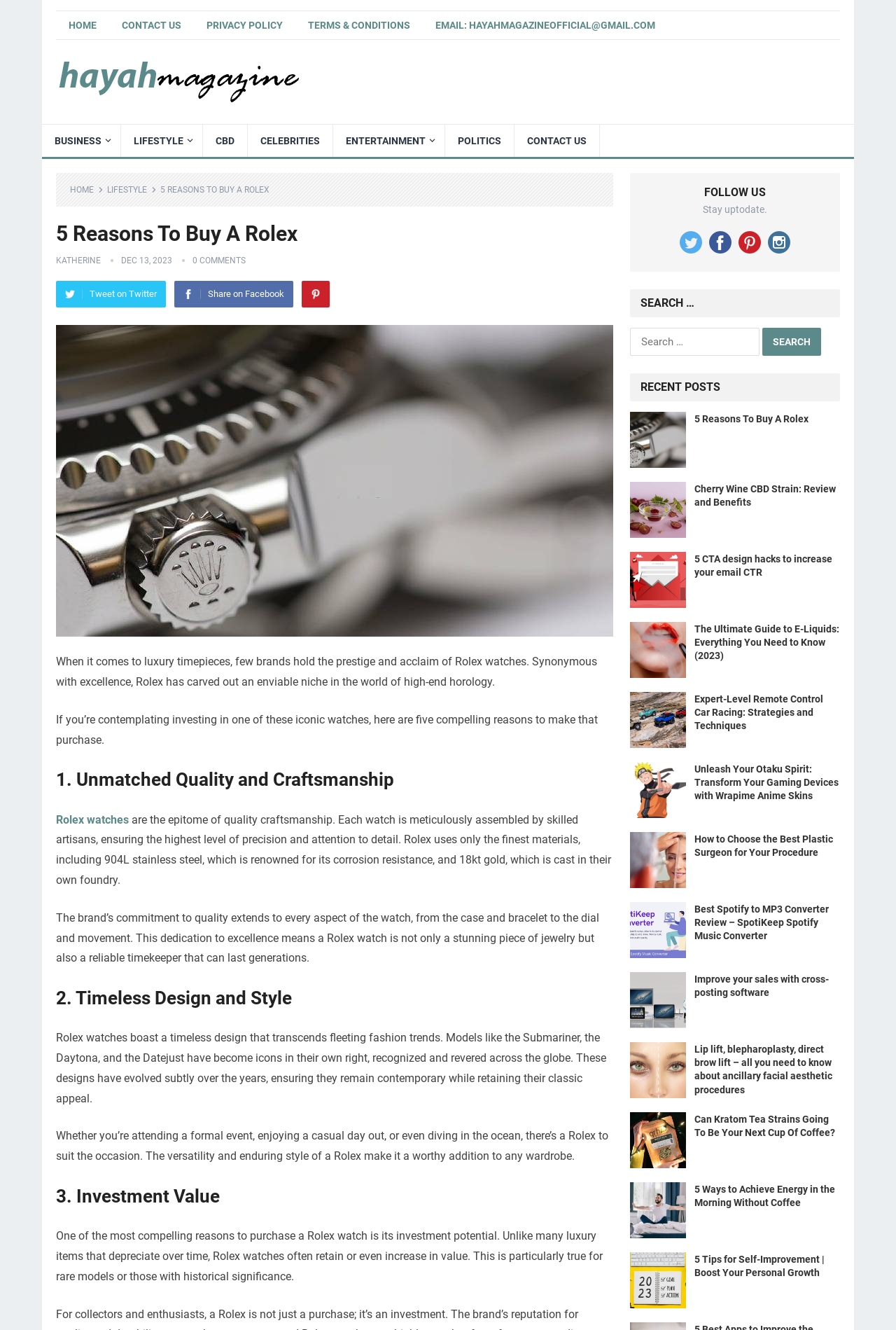Answer the question in a single word or phrase:
How many reasons are mentioned to buy a Rolex watch?

5